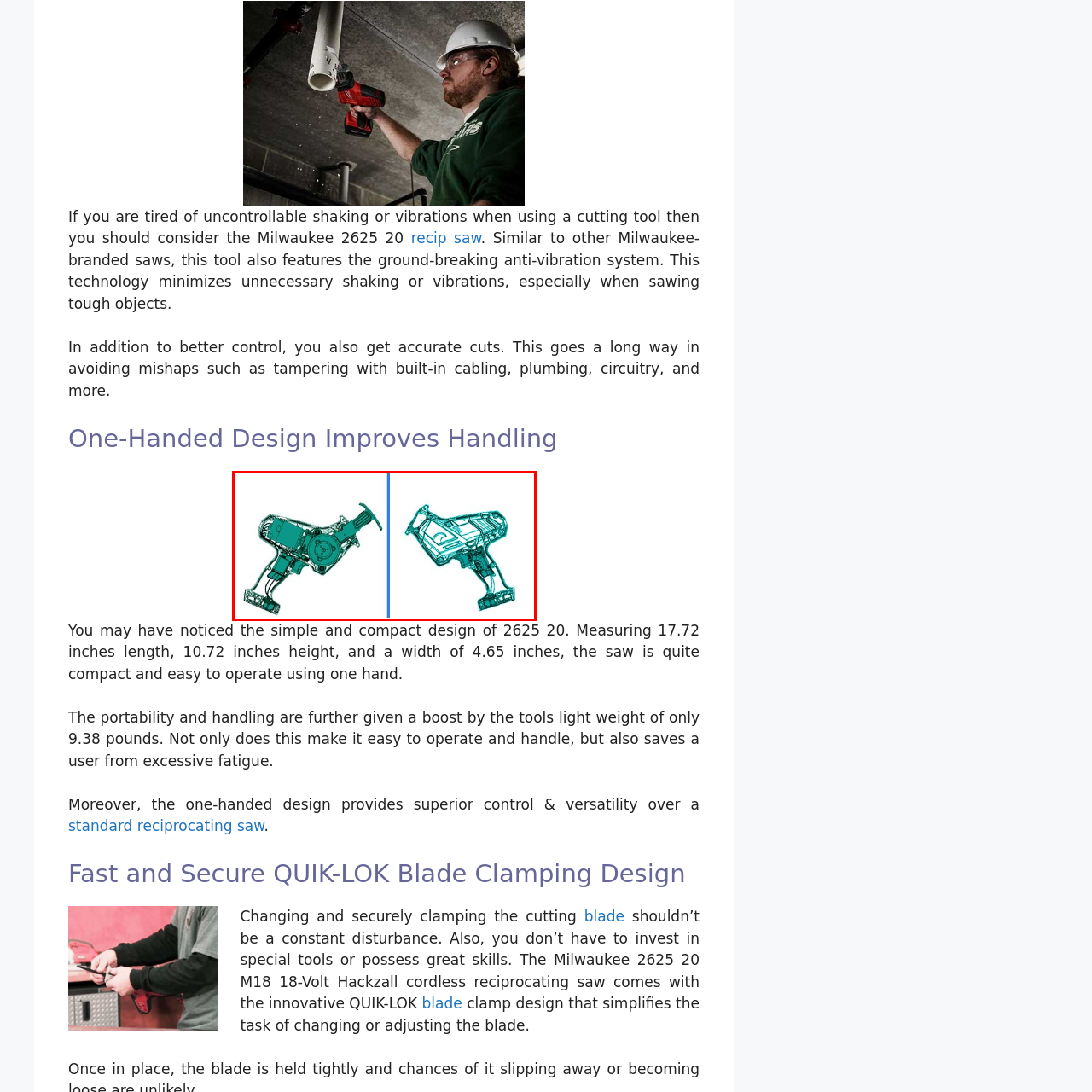Please concentrate on the part of the image enclosed by the red bounding box and answer the following question in detail using the information visible: What is the design aim of the ergonomic grip?

The design of the ergonomic grip aims to enhance user comfort and control, making the saw more manageable during operation, as stated in the caption.